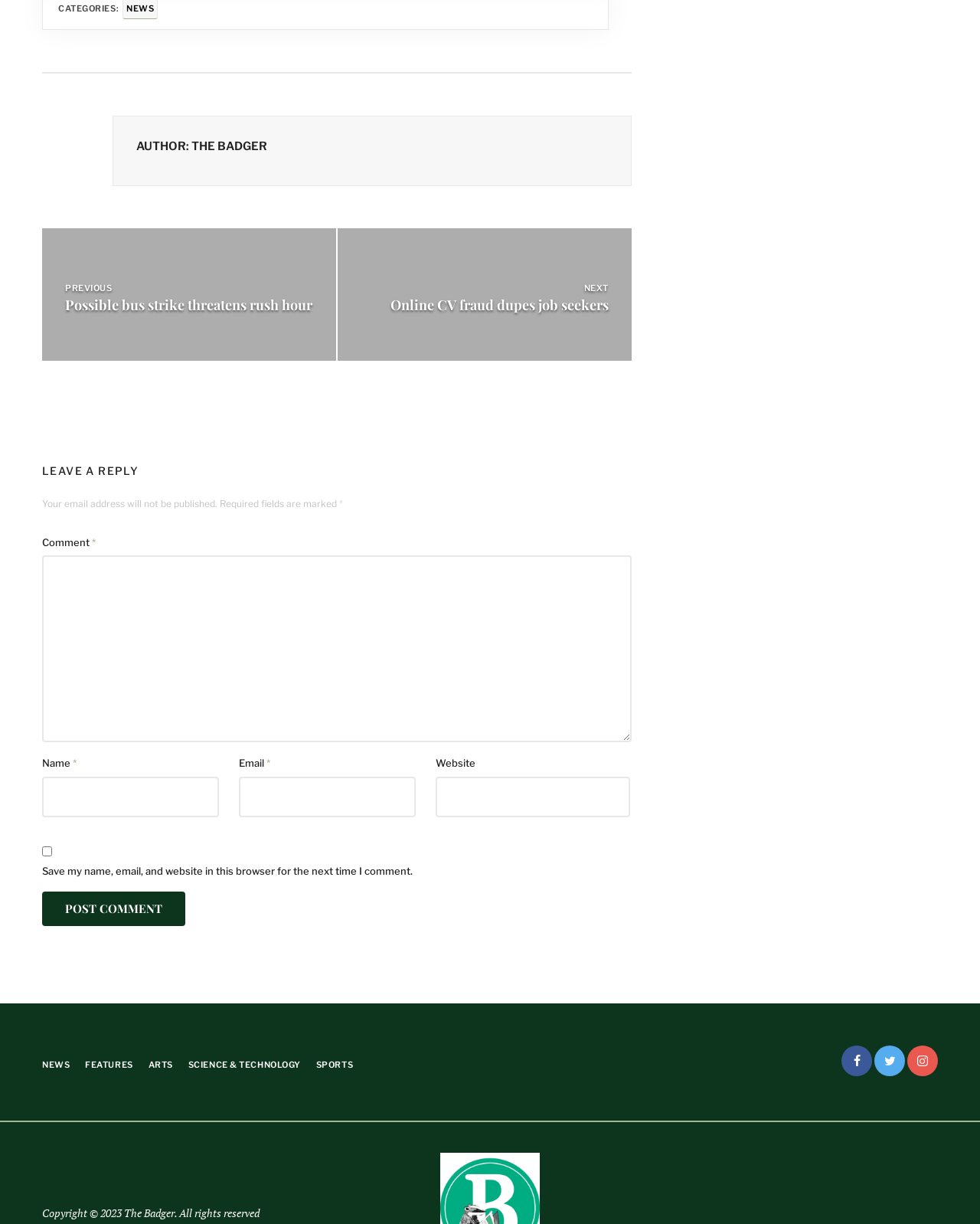Identify the bounding box coordinates of the clickable region to carry out the given instruction: "Click on the 'Facebook' link".

[0.859, 0.854, 0.89, 0.88]